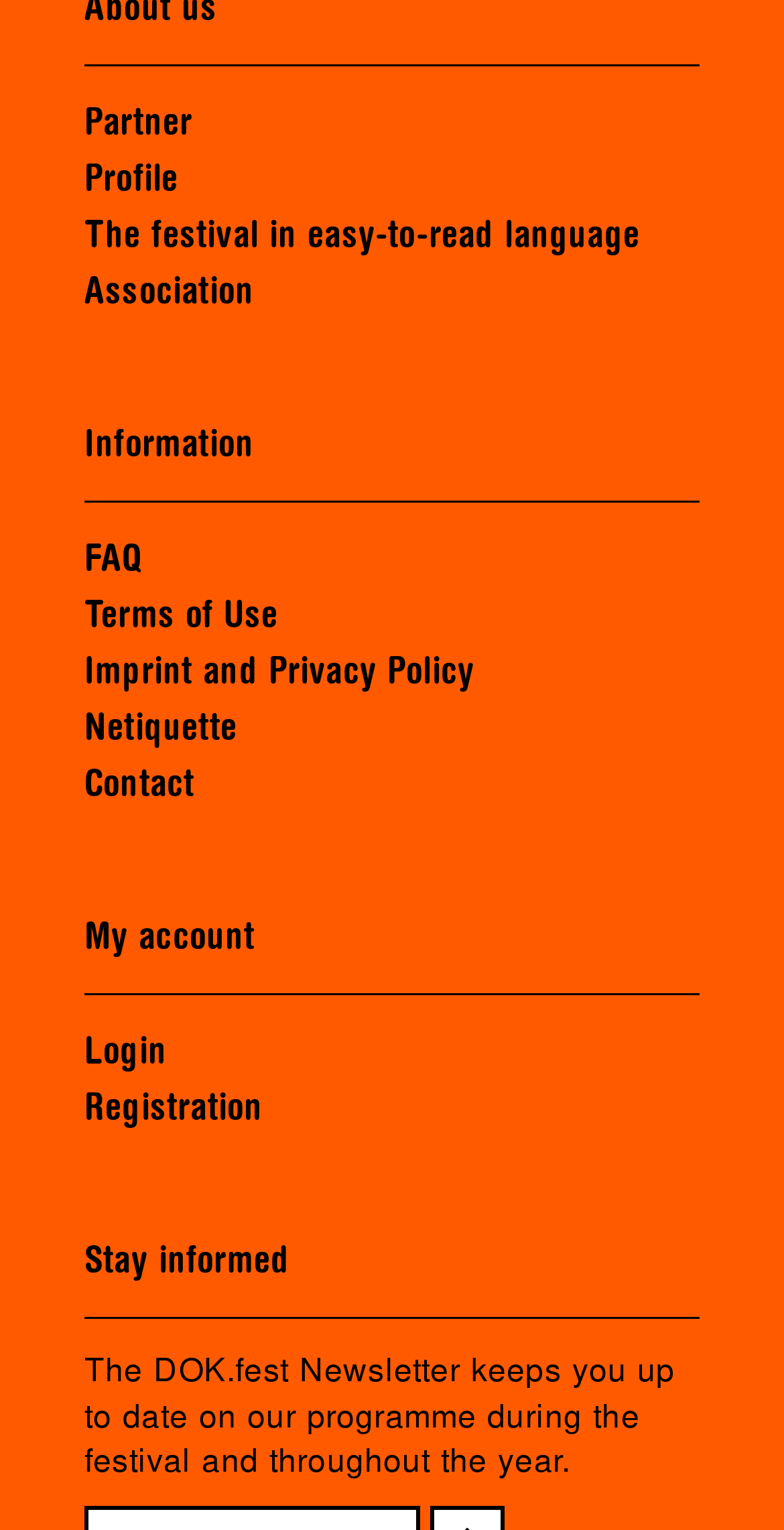Use a single word or phrase to respond to the question:
How many links are there on the webpage?

15